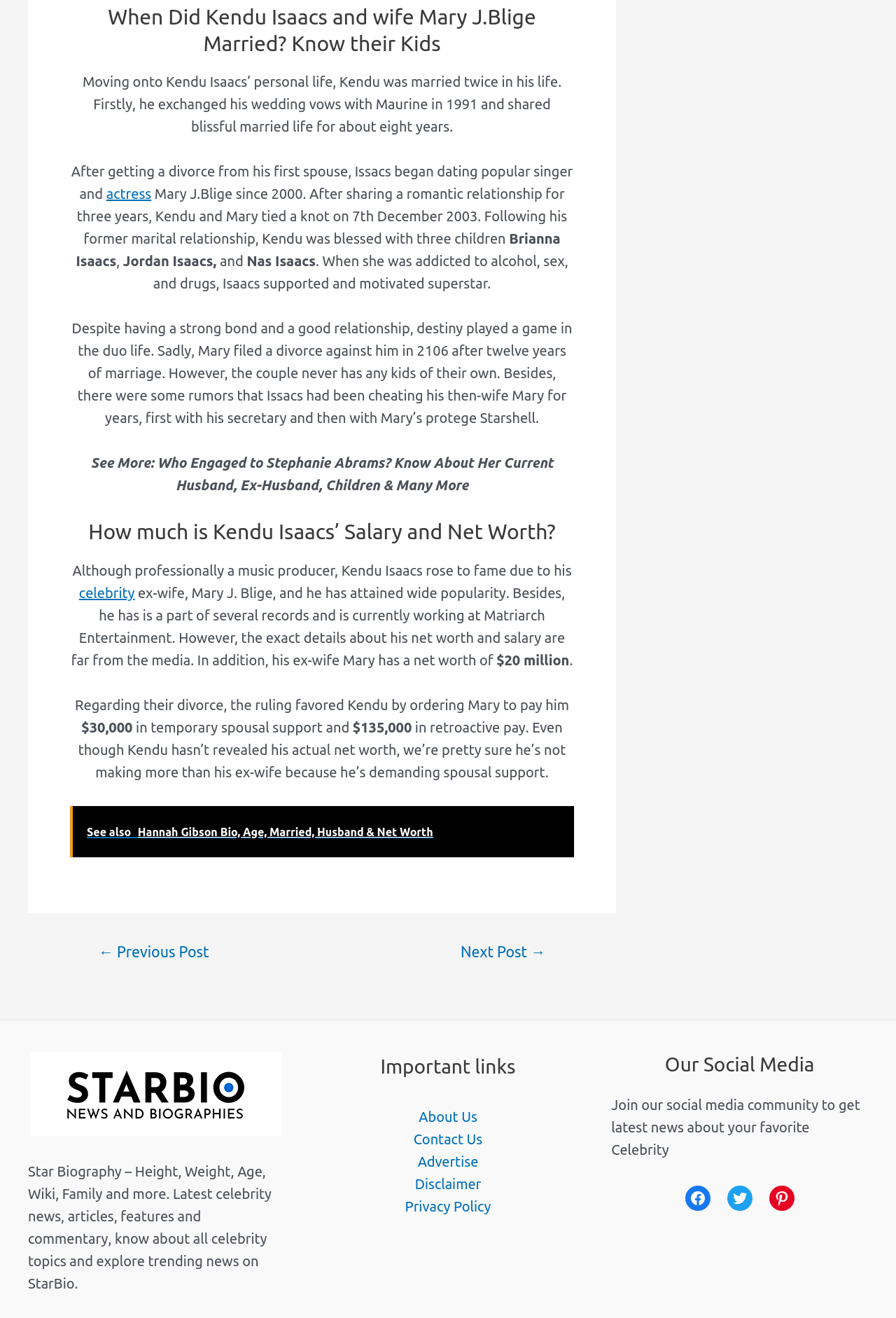Pinpoint the bounding box coordinates of the clickable area necessary to execute the following instruction: "Learn more about Hannah Gibson's bio". The coordinates should be given as four float numbers between 0 and 1, namely [left, top, right, bottom].

[0.078, 0.611, 0.641, 0.65]